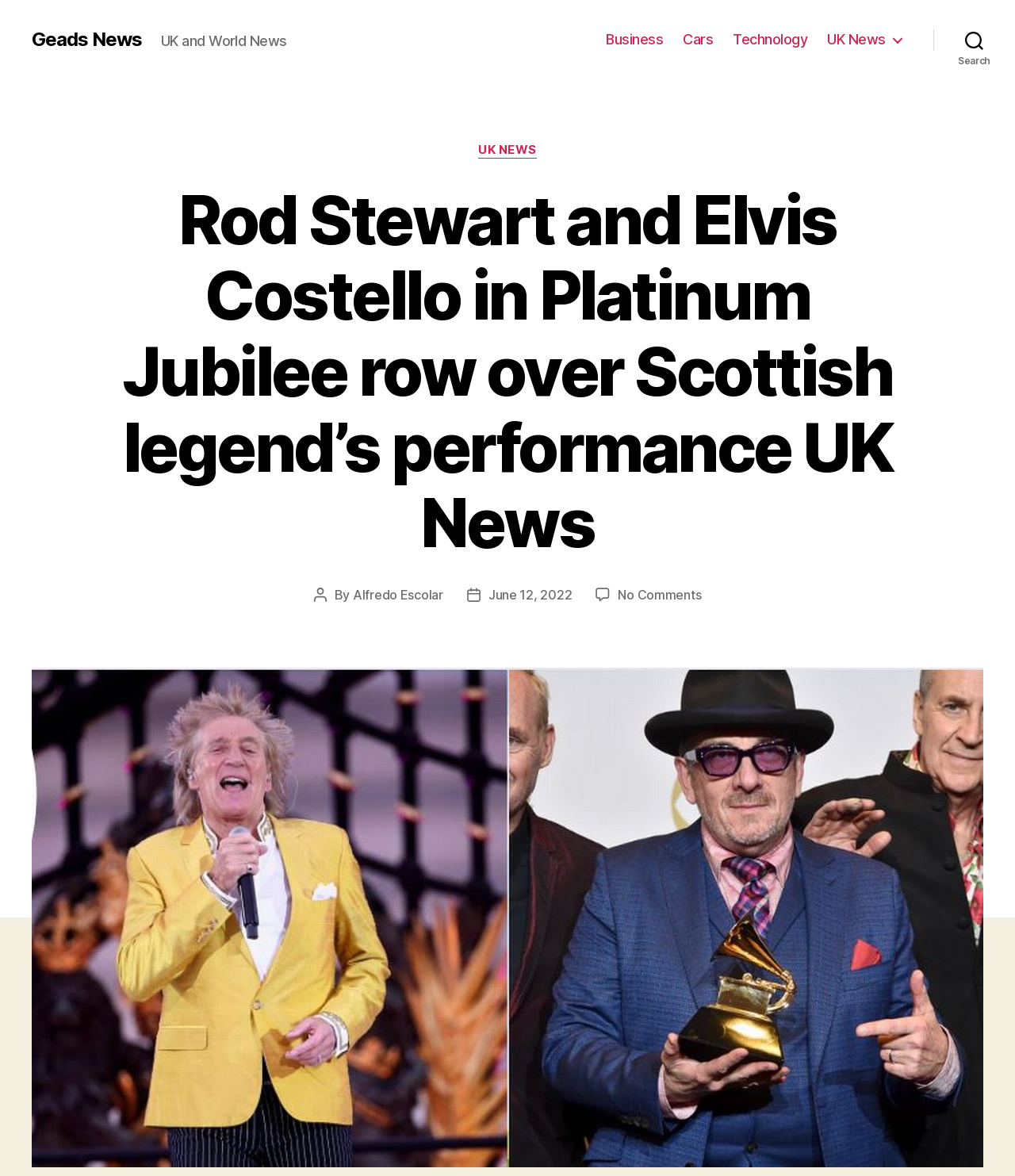How many comments are there on the article?
Answer with a single word or phrase by referring to the visual content.

No Comments